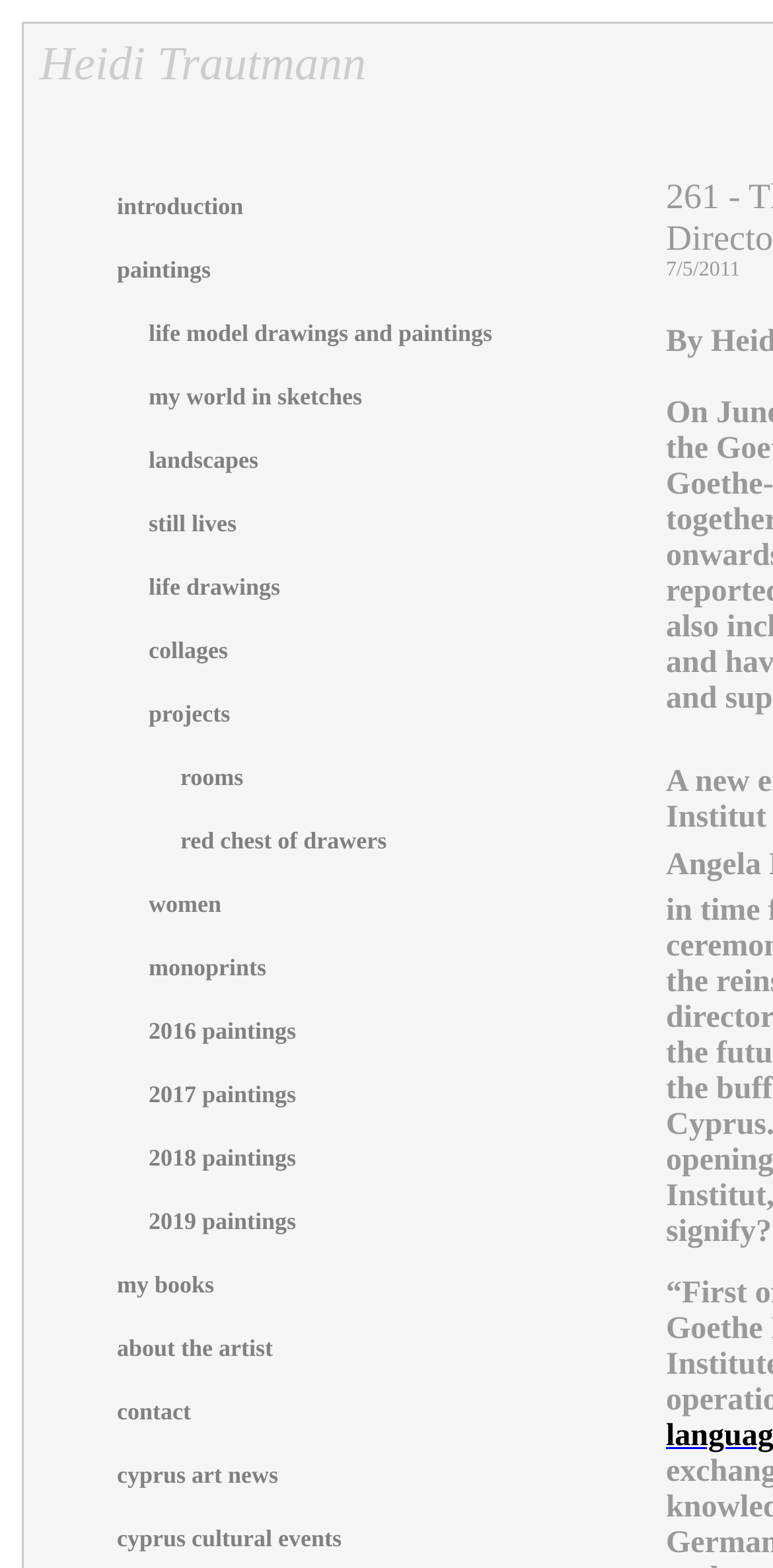By analyzing the image, answer the following question with a detailed response: How many categories of paintings are there?

There are 8 categories of paintings, which are introduction, paintings, life model drawings and paintings, my world in sketches, landscapes, still lives, life drawings, and collages. These categories are listed in separate table rows.